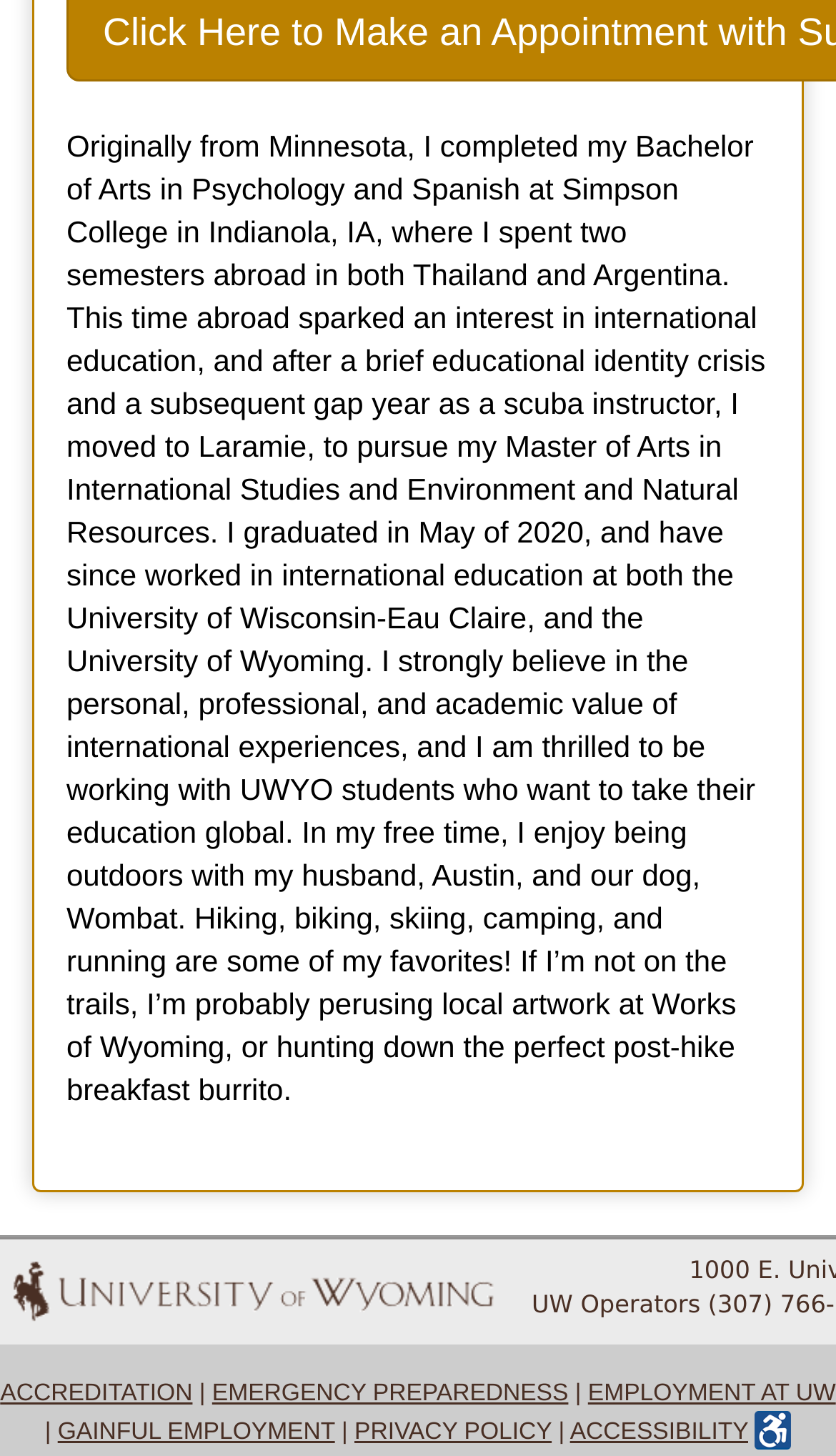Locate the bounding box of the UI element described in the following text: "Accessibility".

[0.682, 0.975, 0.895, 0.993]